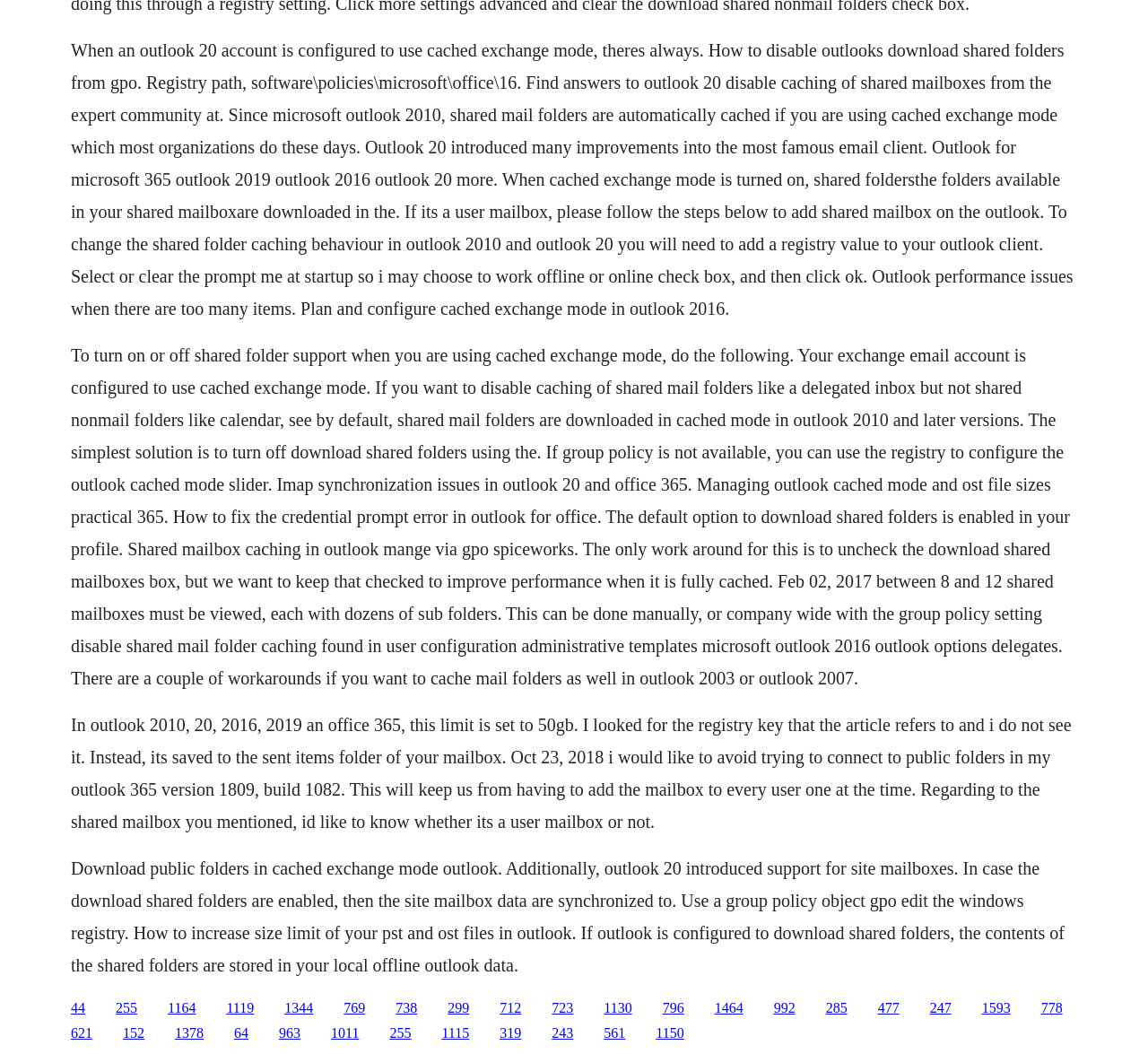What is cached exchange mode in Outlook?
Using the screenshot, give a one-word or short phrase answer.

A mode that downloads shared folders